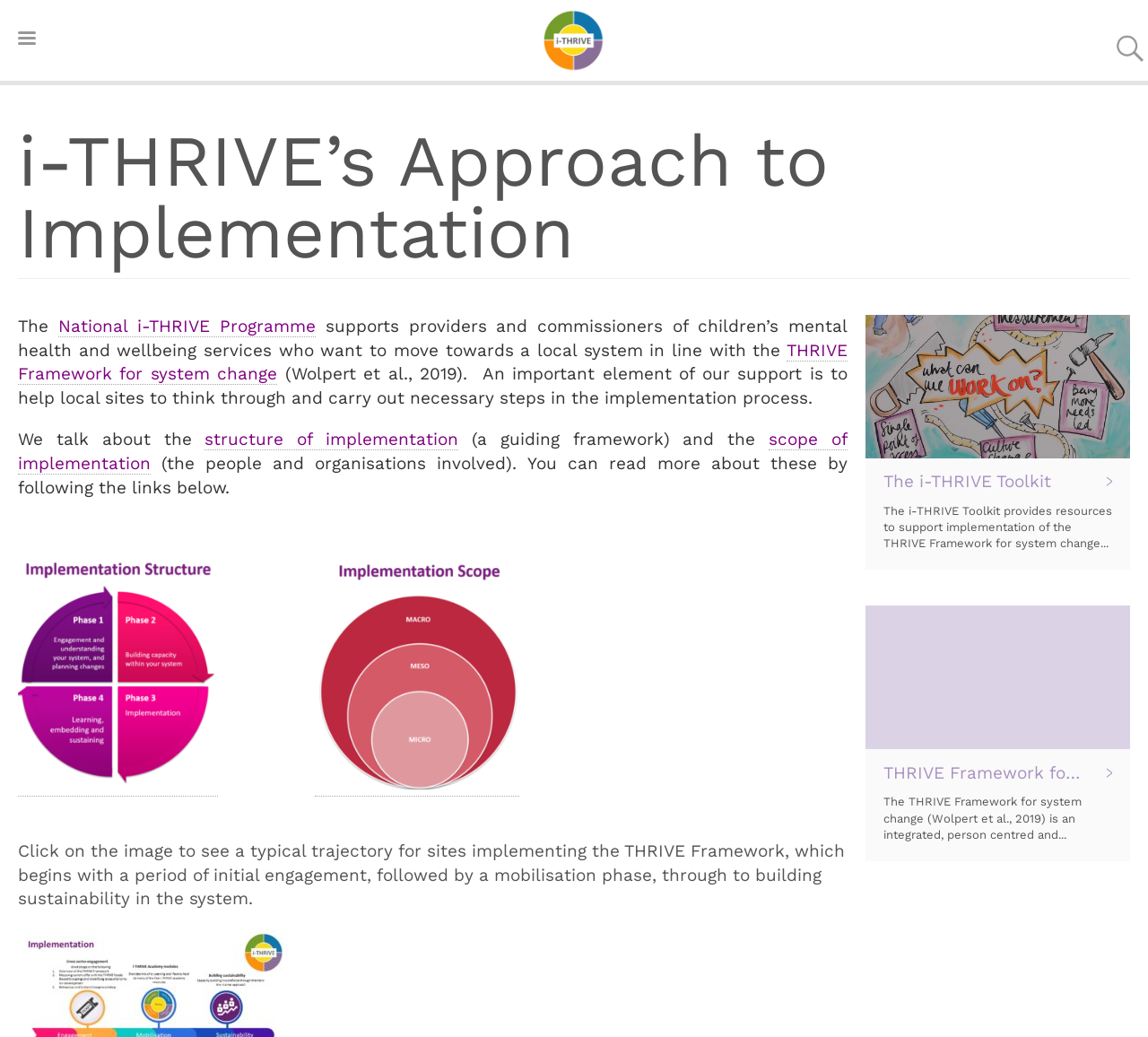What are the two key elements of implementation mentioned on the webpage?
Refer to the image and provide a one-word or short phrase answer.

Structure and scope